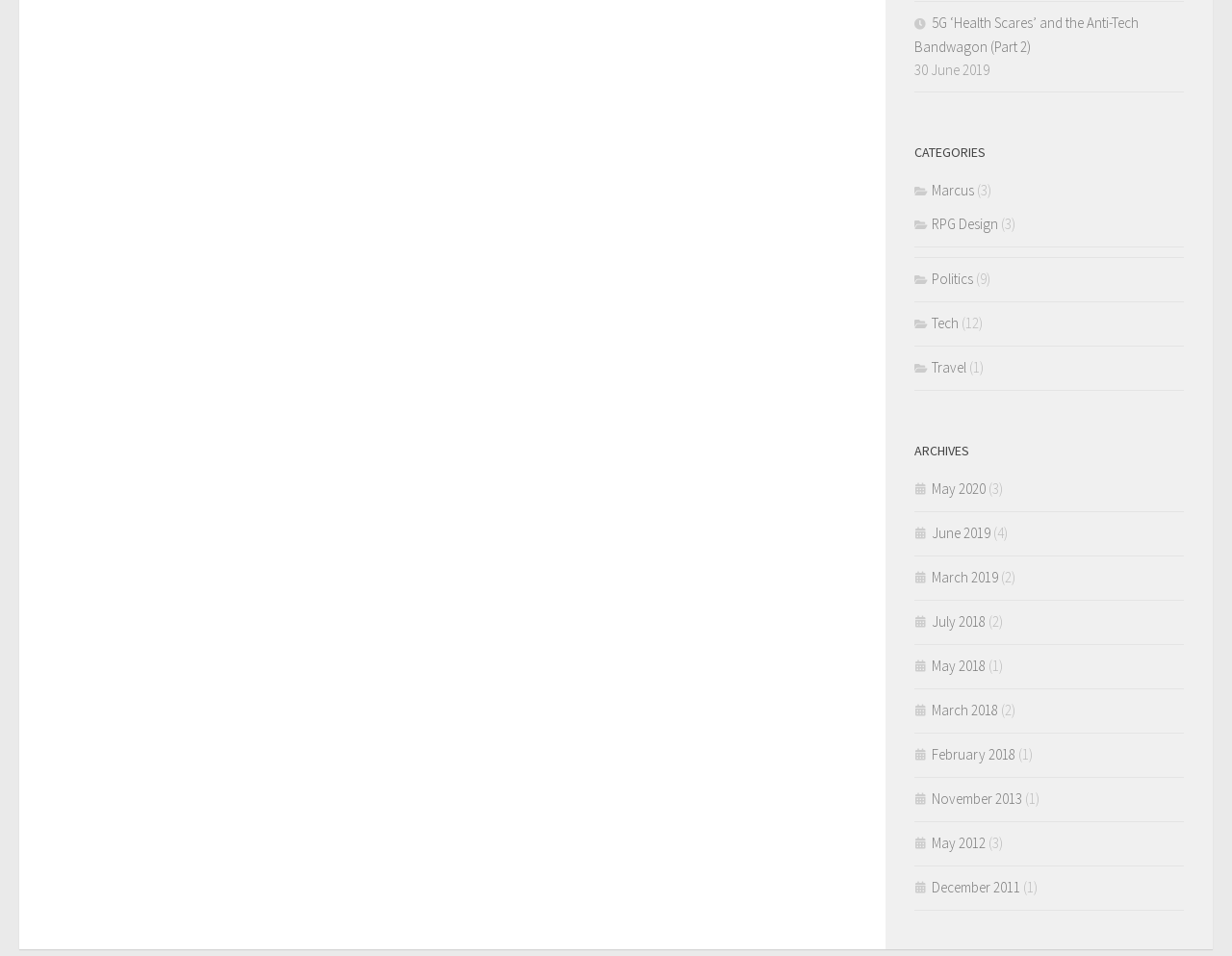Bounding box coordinates must be specified in the format (top-left x, top-left y, bottom-right x, bottom-right y). All values should be floating point numbers between 0 and 1. What are the bounding box coordinates of the UI element described as: Personal Blog

None